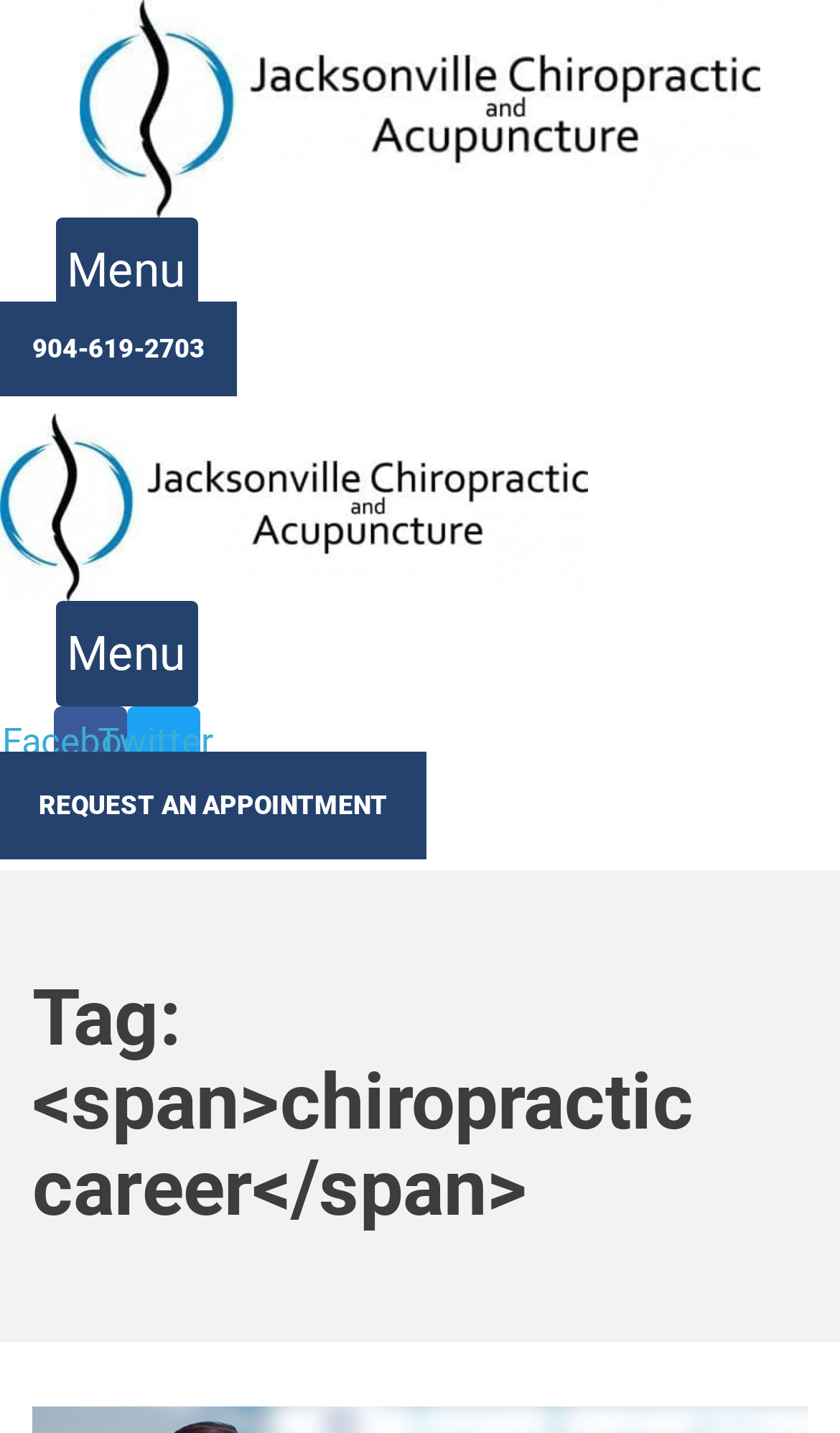Explain the webpage in detail, including its primary components.

The webpage is about chiropractic careers and auto injury treatment in Jacksonville. At the top left of the page, there is a link to the website "jacksonvillechiropractic.com" accompanied by an image of the same name. Below this, there is a button labeled "Menu Toggle" that is not expanded. 

To the right of the "Menu Toggle" button, there is a phone number "904-619-2703" displayed as a link. Below this phone number, there is another link to "jacksonvillechiropractic.com" with an associated image. 

Further down, there is another "Menu Toggle" button, identical to the first one. Next to this button, there are social media links to Facebook and Twitter, represented by their respective icons. 

Below these social media links, there is a prominent call-to-action link labeled "REQUEST AN APPOINTMENT". 

The main content of the page is headed by a title that reads "Tag: chiropractic career", which suggests that the page may be about exploring chiropractic careers or related topics.